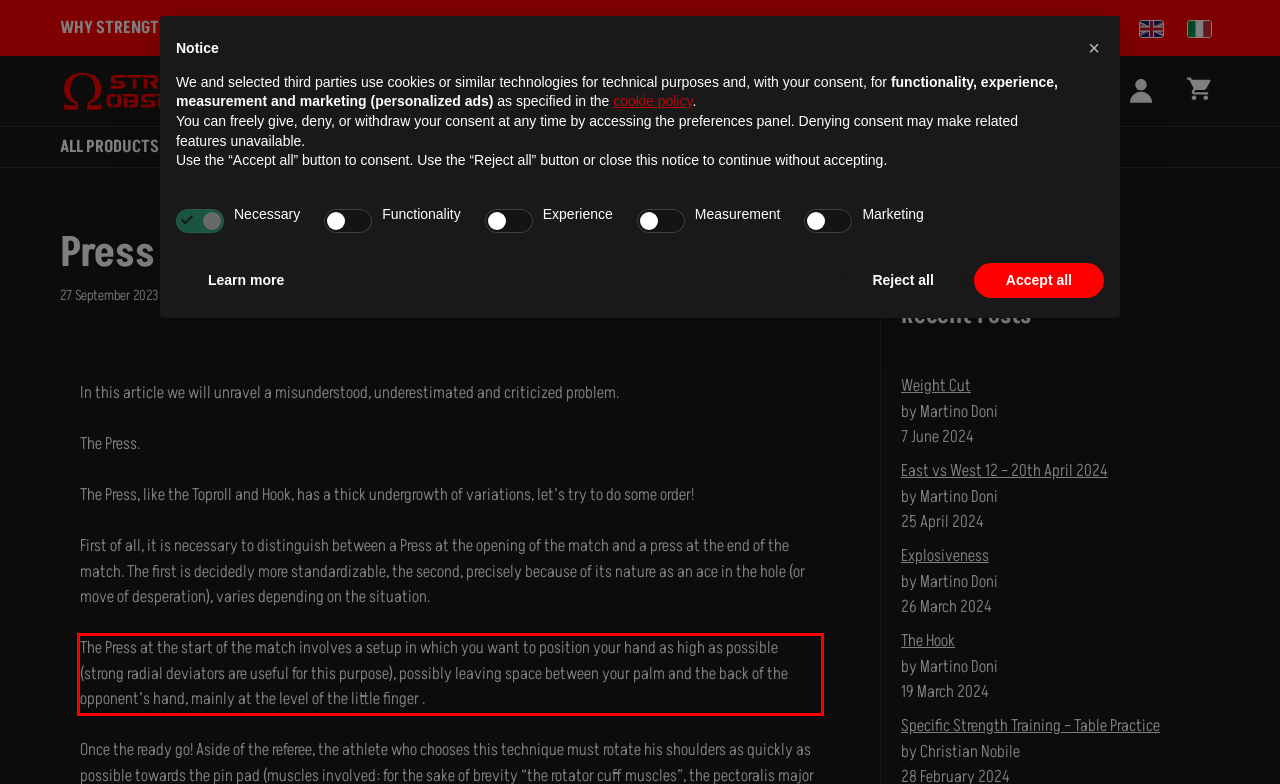You have a webpage screenshot with a red rectangle surrounding a UI element. Extract the text content from within this red bounding box.

The Press at the start of the match involves a setup in which you want to position your hand as high as possible (strong radial deviators are useful for this purpose), possibly leaving space between your palm and the back of the opponent’s hand, mainly at the level of the little finger .